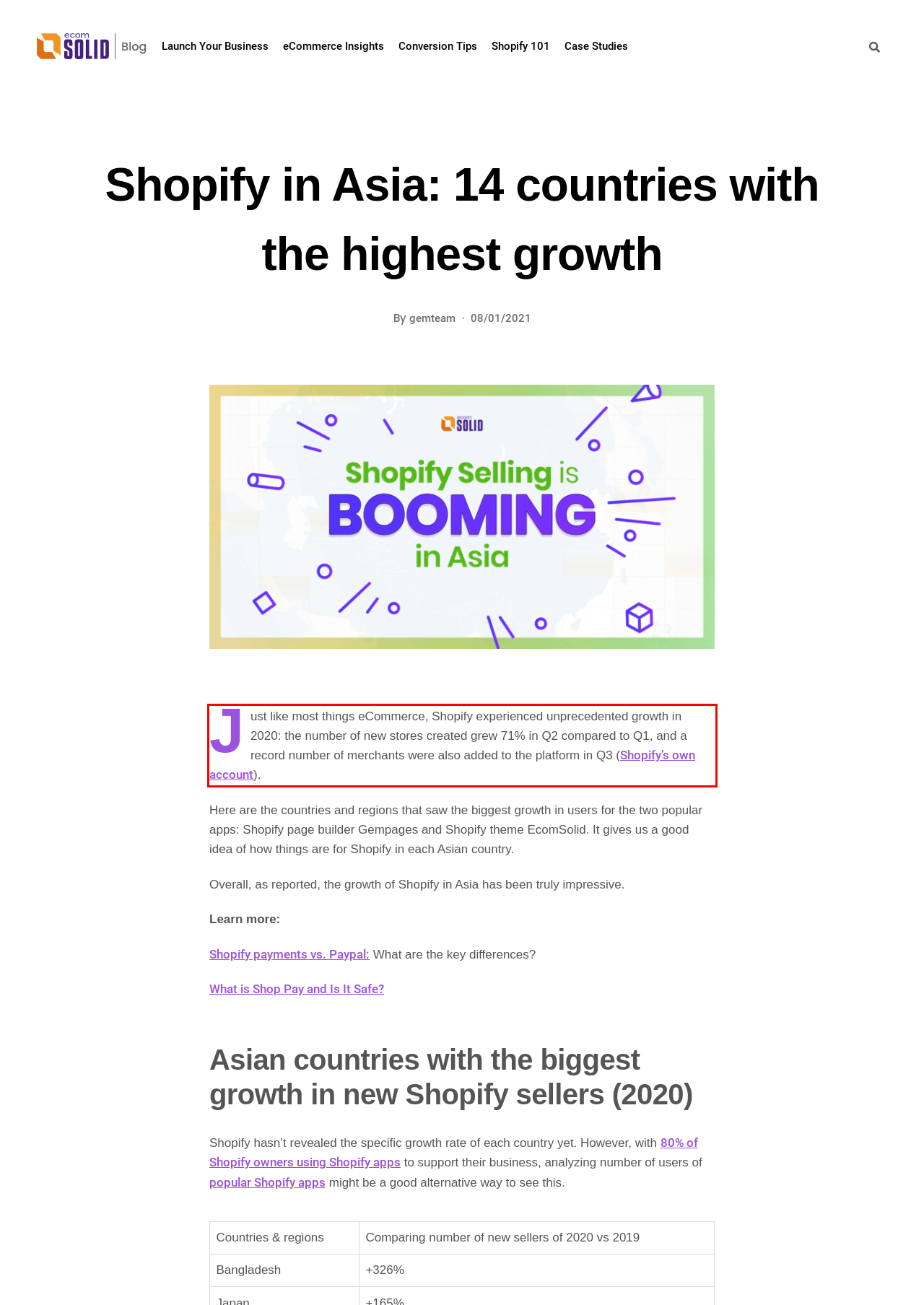You have a screenshot with a red rectangle around a UI element. Recognize and extract the text within this red bounding box using OCR.

Just like most things eCommerce, Shopify experienced unprecedented growth in 2020: the number of new stores created grew 71% in Q2 compared to Q1, and a record number of merchants were also added to the platform in Q3 (Shopify’s own account).